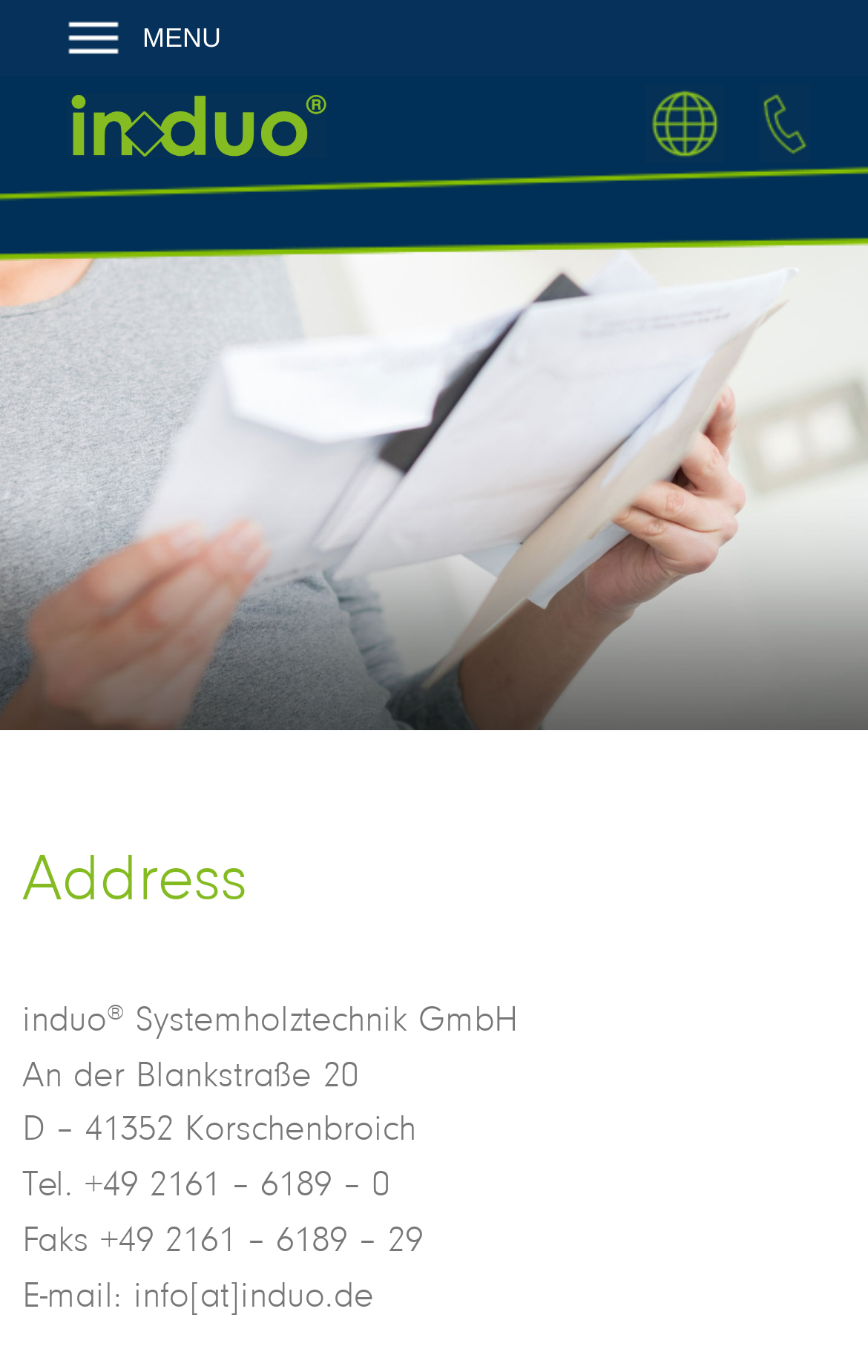What is the phone number?
Based on the image, provide a one-word or brief-phrase response.

+49 2161 – 6189 – 0